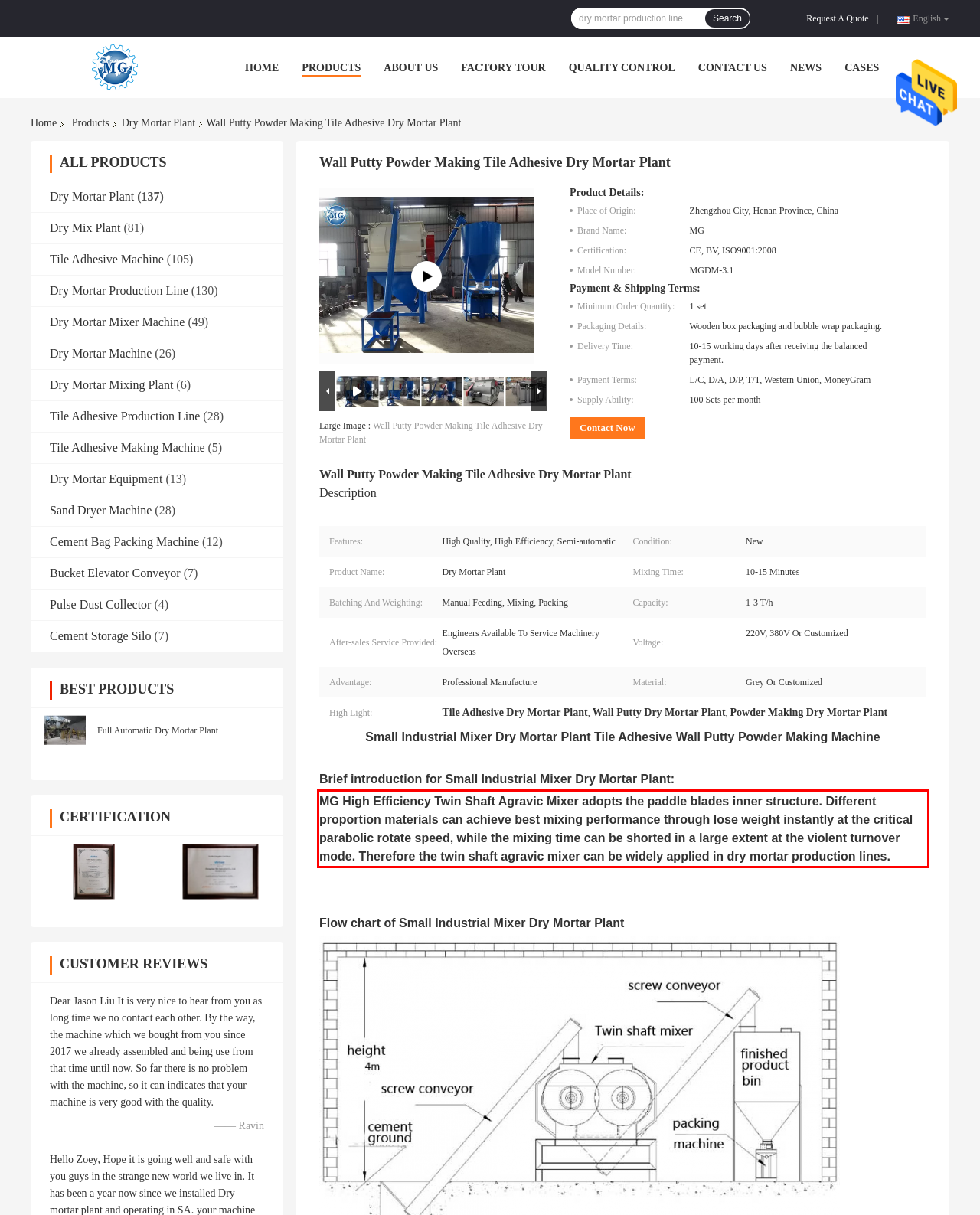Analyze the red bounding box in the provided webpage screenshot and generate the text content contained within.

MG High Efficiency Twin Shaft Agravic Mixer adopts the paddle blades inner structure. Different proportion materials can achieve best mixing performance through lose weight instantly at the critical parabolic rotate speed, while the mixing time can be shorted in a large extent at the violent turnover mode. Therefore the twin shaft agravic mixer can be widely applied in dry mortar production lines.